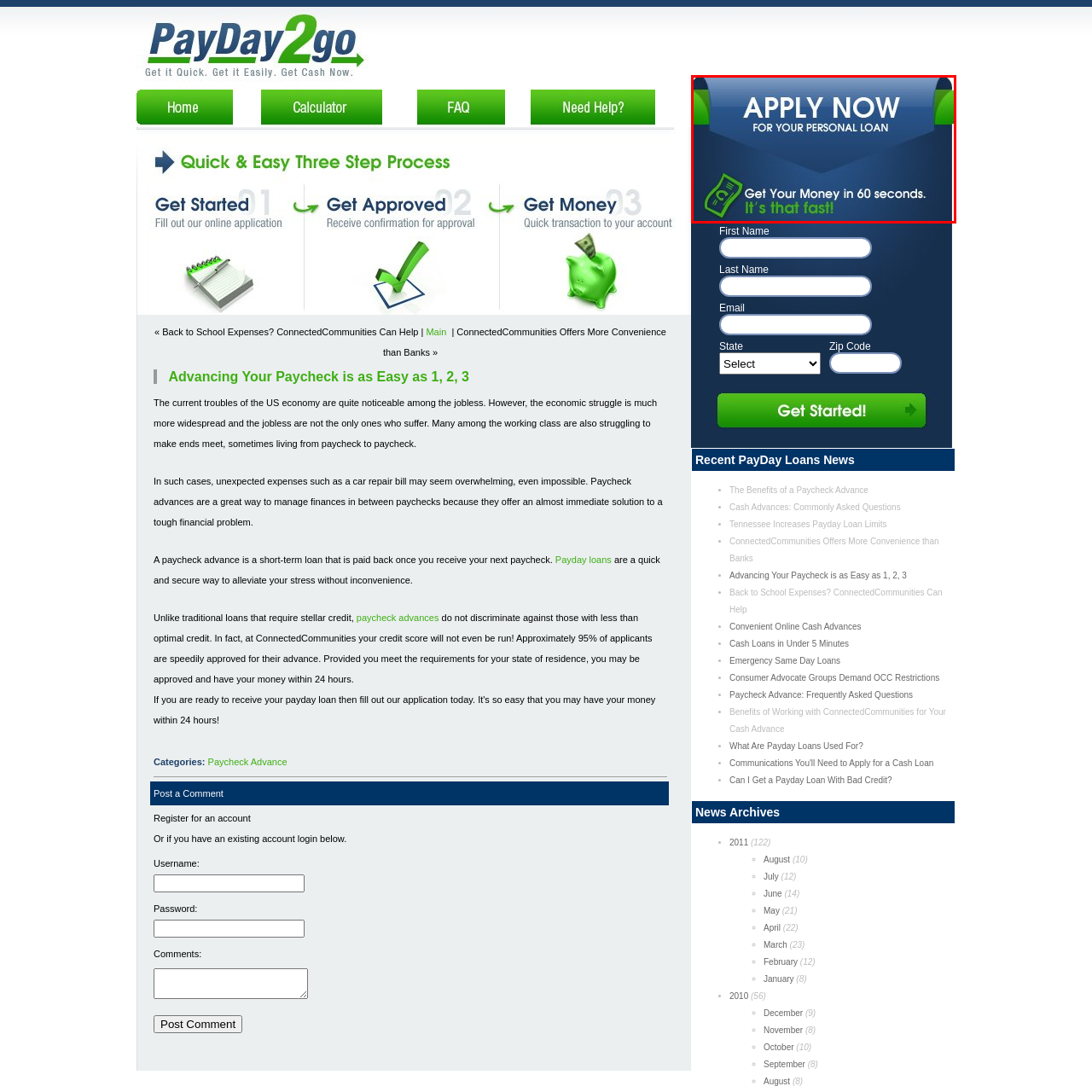Describe in detail the visual content enclosed by the red bounding box.

The image prominently features a call-to-action for applying for a personal loan, set against a vibrant blue background adorned with green accents. At the top, bold text reads "APPLY NOW FOR YOUR PERSONAL LOAN," emphasizing the urgency and opportunity for prospective borrowers. Below this, the tagline "Get Your Money in 60 seconds. It's that fast!" highlights the swift processing time, assuring potential customers of a quick and efficient service. The graphic includes an illustration of cash, reinforcing the financial theme and appealing directly to those in need of immediate funds. This attention-catching design effectively conveys a straightforward message about the accessibility and speed of securing a personal loan.